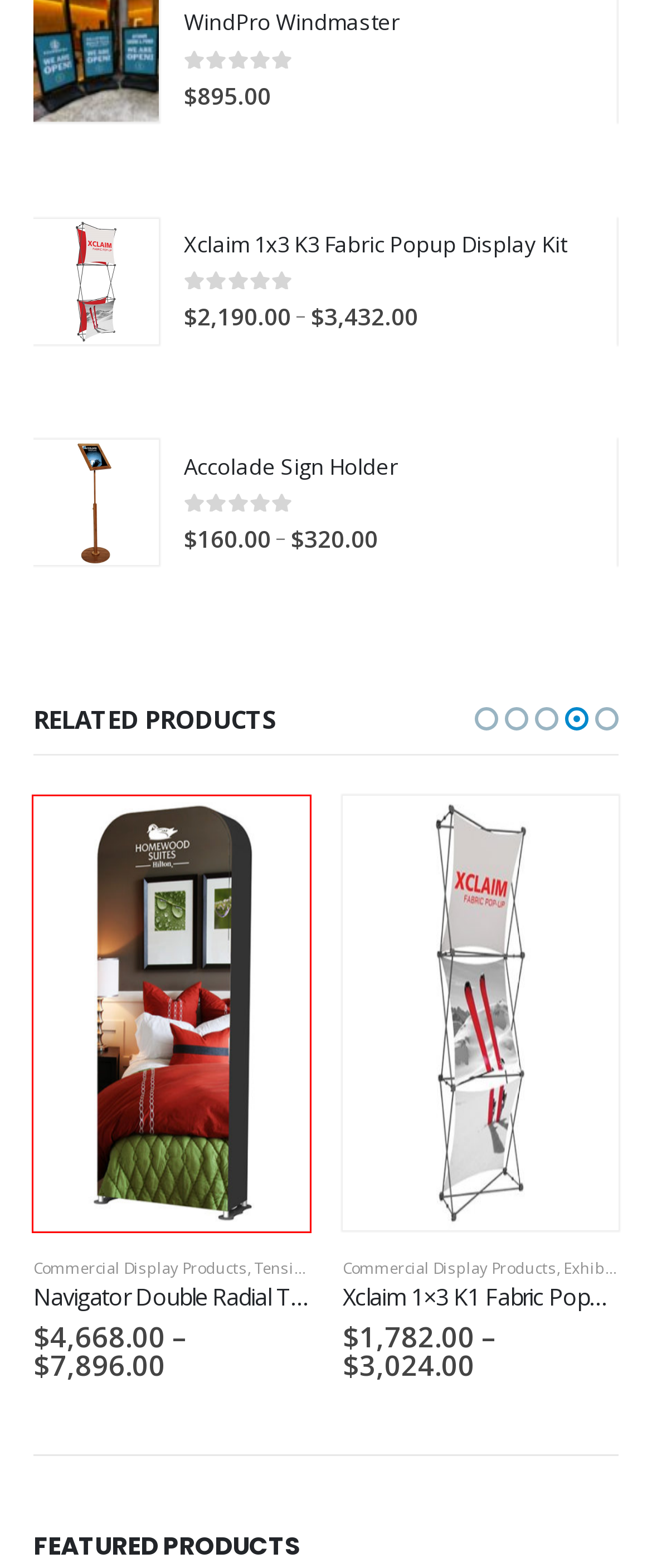Given a webpage screenshot with a red bounding box around a UI element, choose the webpage description that best matches the new webpage after clicking the element within the bounding box. Here are the candidates:
A. How It Works – DivaDisplays
B. Navigator Backlit Ellipse – DivaDisplays
C. 3X2 Hopup Tabletop Display – DivaDisplays
D. Navigator 20ft With Endcaps & Backlit Counter – DivaDisplays
E. Wall Displays – DivaDisplays
F. Hopups – DivaDisplays
G. Product Warranty – DivaDisplays
H. Vector Frame Edge – Square – DivaDisplays

H